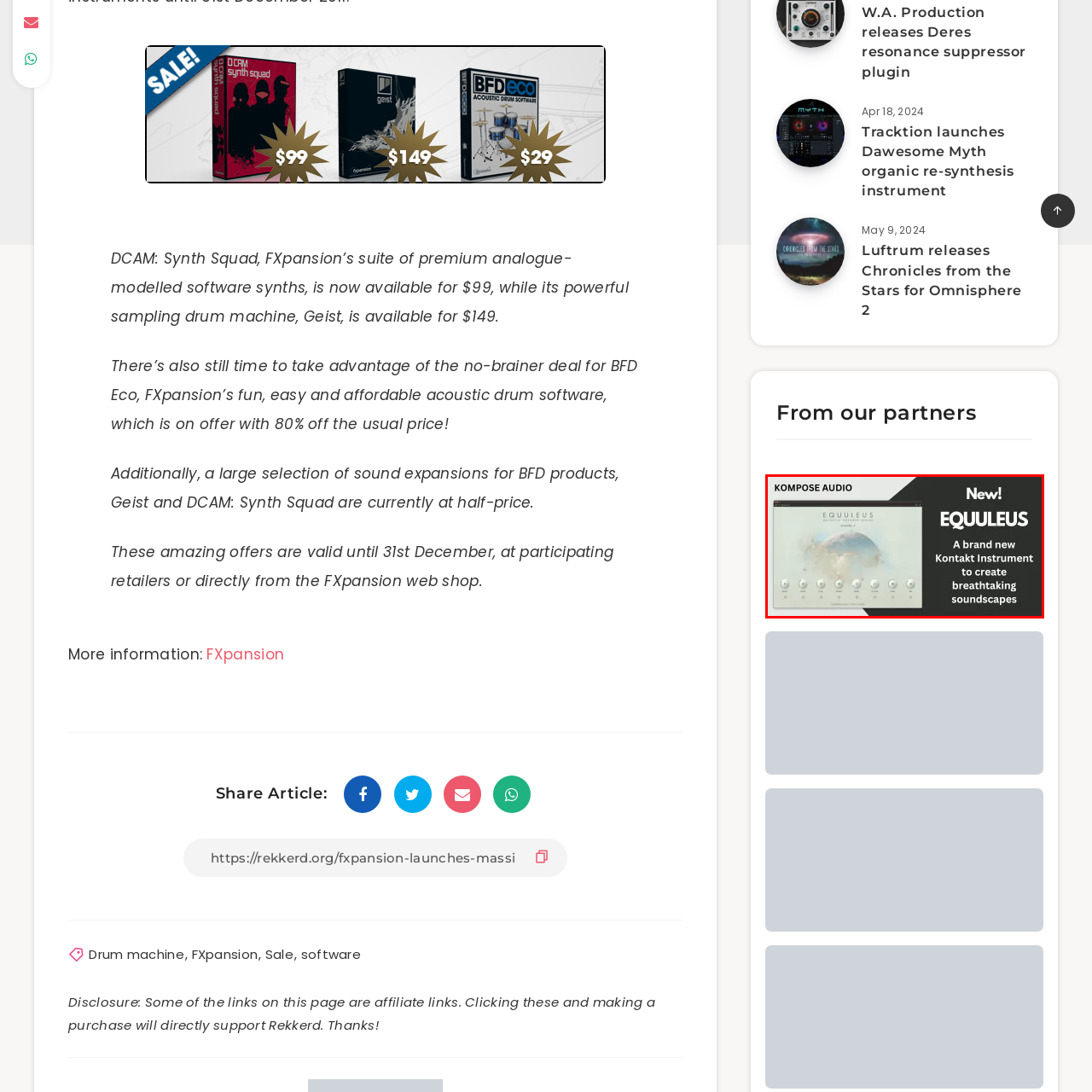What is the theme of the illustrated background?
Check the image enclosed by the red bounding box and reply to the question using a single word or phrase.

Ethereal setting